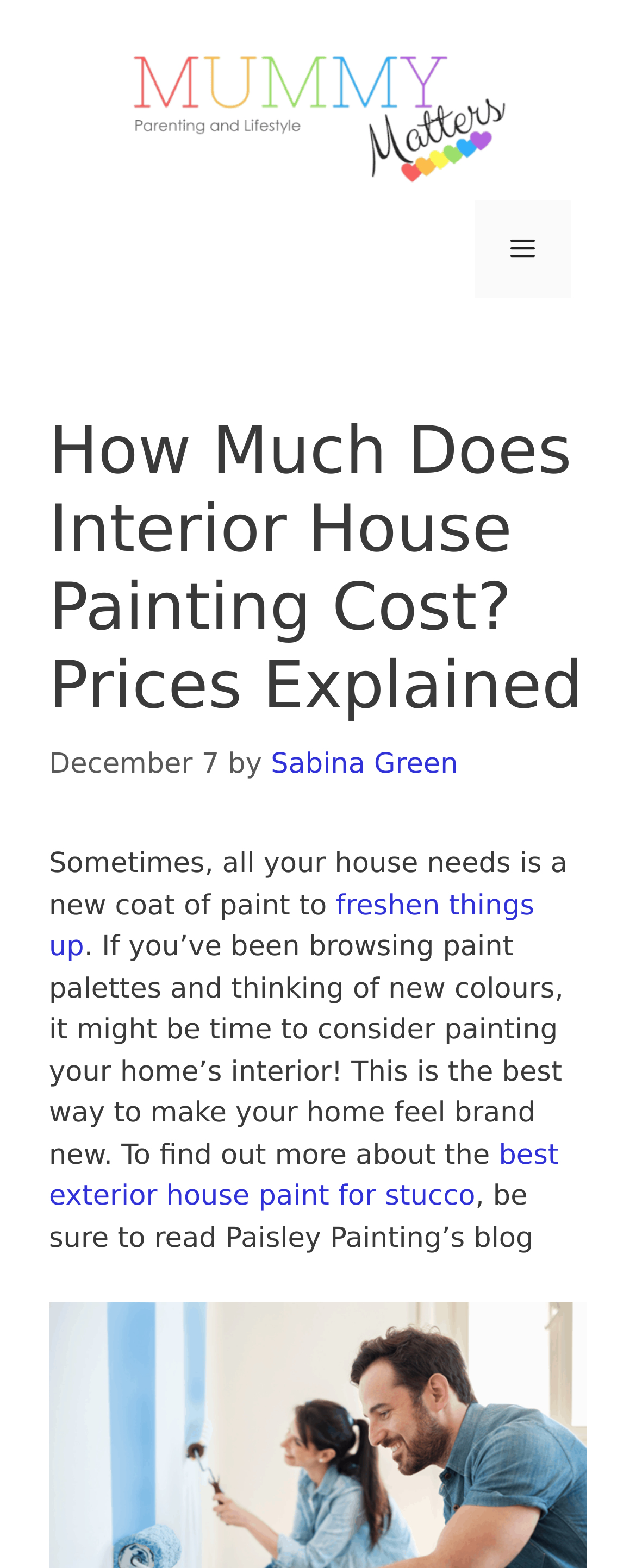Illustrate the webpage with a detailed description.

The webpage is about the cost of interior house painting, with the main title "How Much Does Interior House Painting Cost? Prices Explained" prominently displayed at the top. Below the title, there is a header section that includes the date "December 7" and the author's name "Sabina Green". 

At the very top of the page, there is a banner that spans the entire width, containing a link to the website "Mummy Matters: Parenting and Lifestyle" accompanied by an image with the same name. To the right of the banner, there is a navigation menu toggle button labeled "Menu" that controls the primary menu.

The main content of the page starts with a paragraph of text that discusses the benefits of painting a home's interior, including a link to the phrase "freshen things up". The text continues to explain the importance of considering painting the home's interior, with a link to an external resource about the best exterior house paint for stucco. The paragraph concludes with a mention of Paisley Painting's blog.

There are no other images on the page besides the one in the banner. The overall structure of the page is simple, with a clear hierarchy of headings and text.